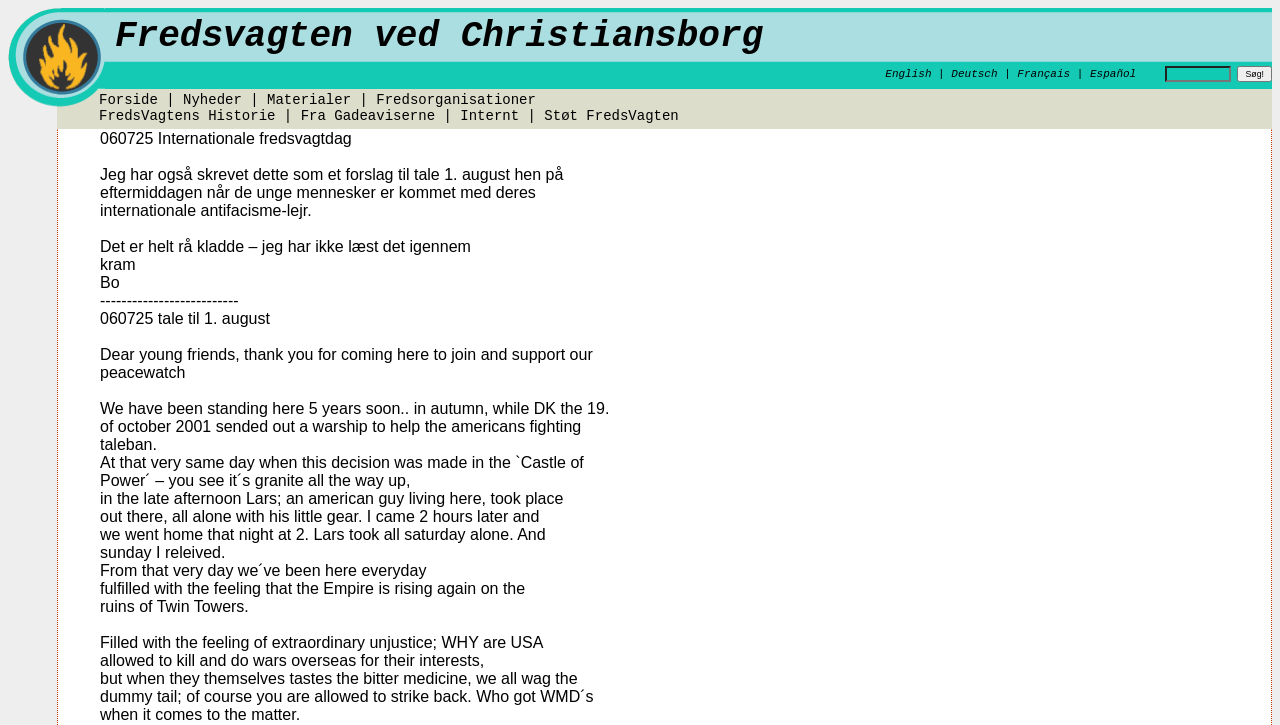Please specify the bounding box coordinates of the area that should be clicked to accomplish the following instruction: "Search". The coordinates should consist of four float numbers between 0 and 1, i.e., [left, top, right, bottom].

[0.967, 0.091, 0.994, 0.113]